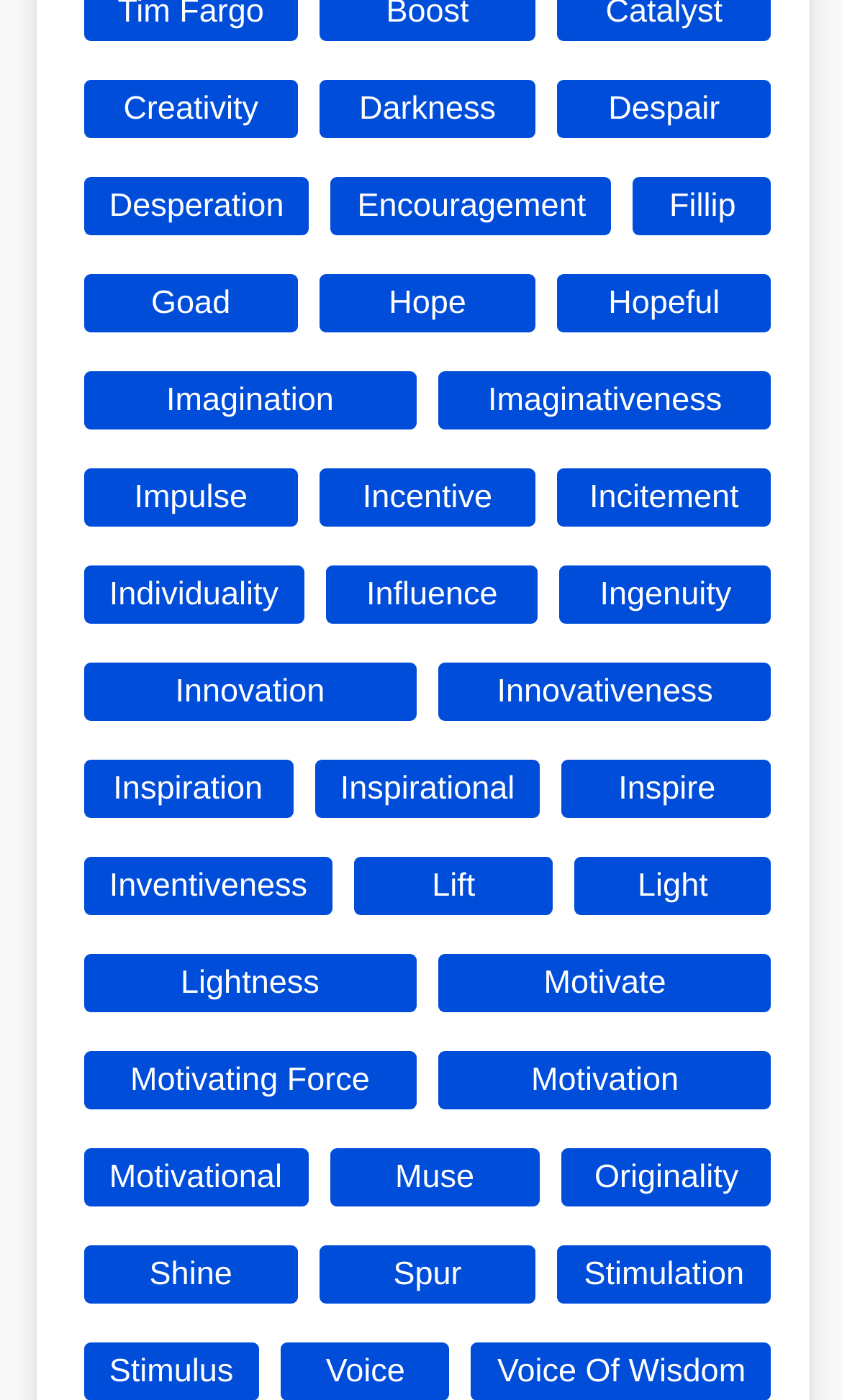Respond with a single word or short phrase to the following question: 
What is the first link on the webpage?

Creativity